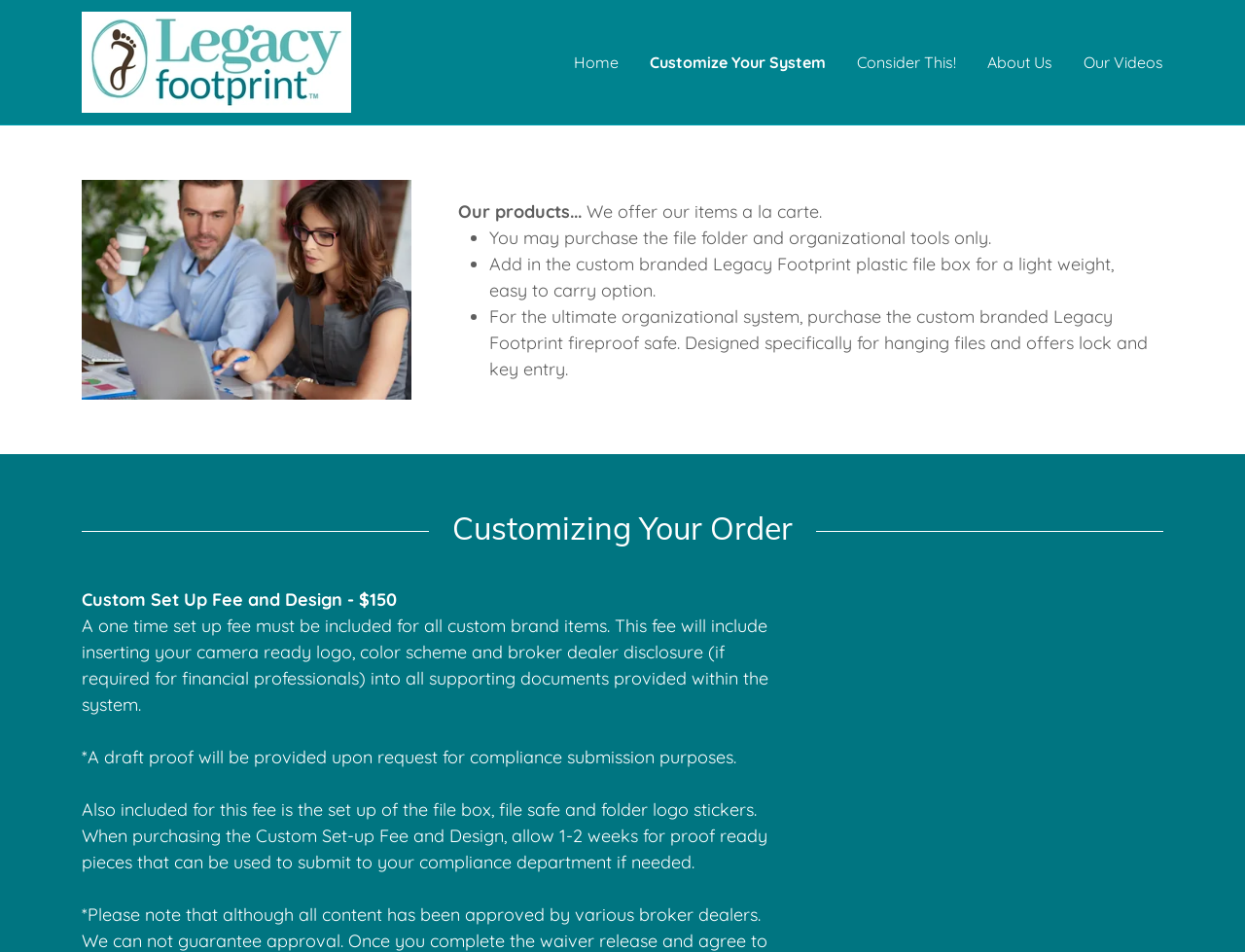Describe all the key features and sections of the webpage thoroughly.

The webpage is titled "Customize Your System" and appears to be a product customization page. At the top, there is a navigation menu with five links: "Home", "Customize Your System", "Consider This!", "About Us", and "Our Videos". The links are positioned horizontally, with "Home" on the left and "Our Videos" on the right.

Below the navigation menu, there is an image on the left side of the page, taking up about a quarter of the page's width. To the right of the image, there are two blocks of text. The first block reads "Our products... We offer our items a la carte." and is followed by a list of three bullet points describing the customization options. The list items are marked with bullet points and describe the different products that can be purchased, including a file folder and organizational tools, a custom branded Legacy Footprint plastic file box, and a custom branded Legacy Footprint fireproof safe.

Further down the page, there is a heading "Customizing Your Order" followed by a section describing the custom set-up fee and design. This section includes three paragraphs of text explaining the fee, which is $150, and what it includes, such as inserting a logo, color scheme, and broker dealer disclosure into supporting documents. There is also a note about a draft proof being provided upon request for compliance submission purposes.

Overall, the page appears to be a product customization page, allowing users to customize their order by selecting from various products and options.